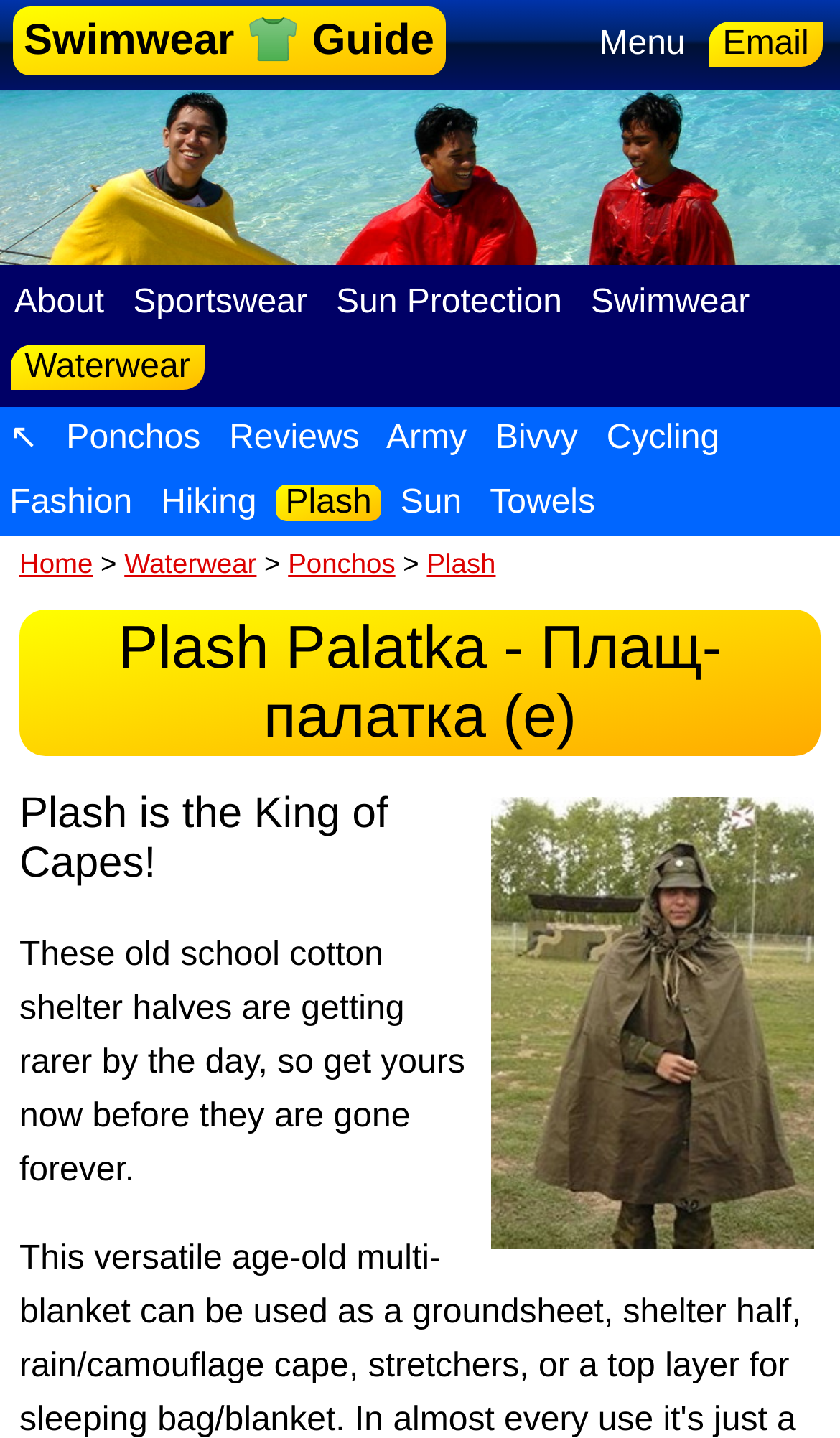Please identify the bounding box coordinates of the clickable region that I should interact with to perform the following instruction: "Browse the 'Fashion' section". The coordinates should be expressed as four float numbers between 0 and 1, i.e., [left, top, right, bottom].

[0.0, 0.337, 0.169, 0.363]